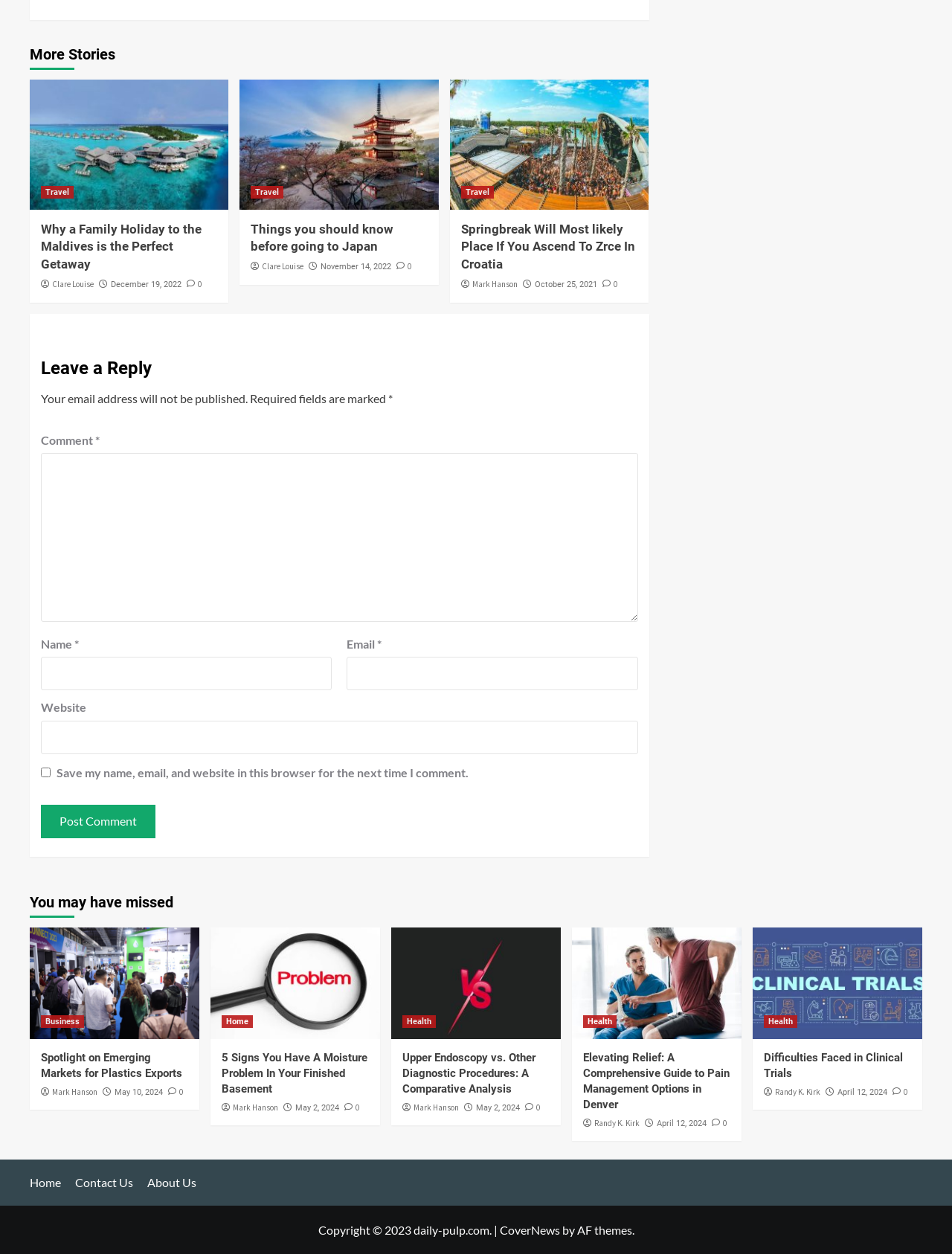What is the category of the article 'Things you should know before going to Japan'?
Based on the image content, provide your answer in one word or a short phrase.

Travel